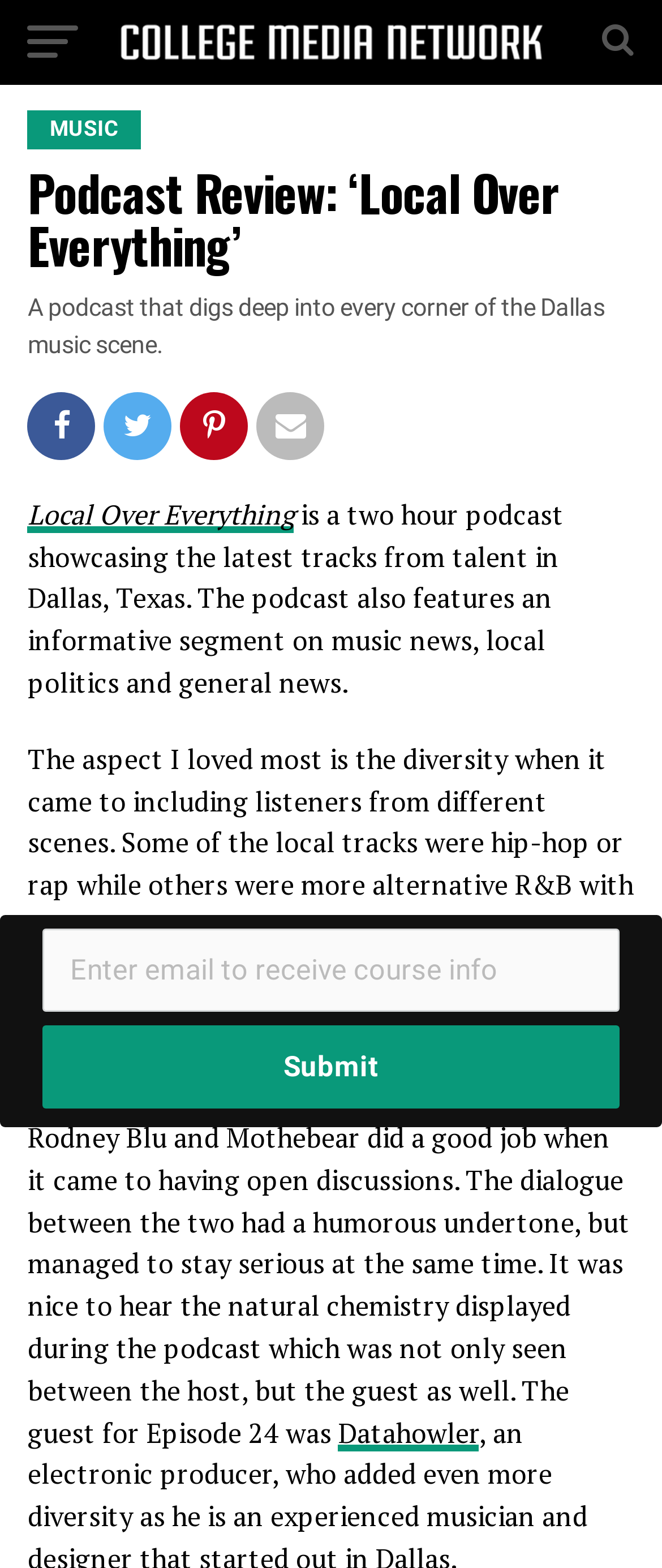Identify the bounding box for the UI element specified in this description: "Datahowler". The coordinates must be four float numbers between 0 and 1, formatted as [left, top, right, bottom].

[0.511, 0.901, 0.724, 0.925]